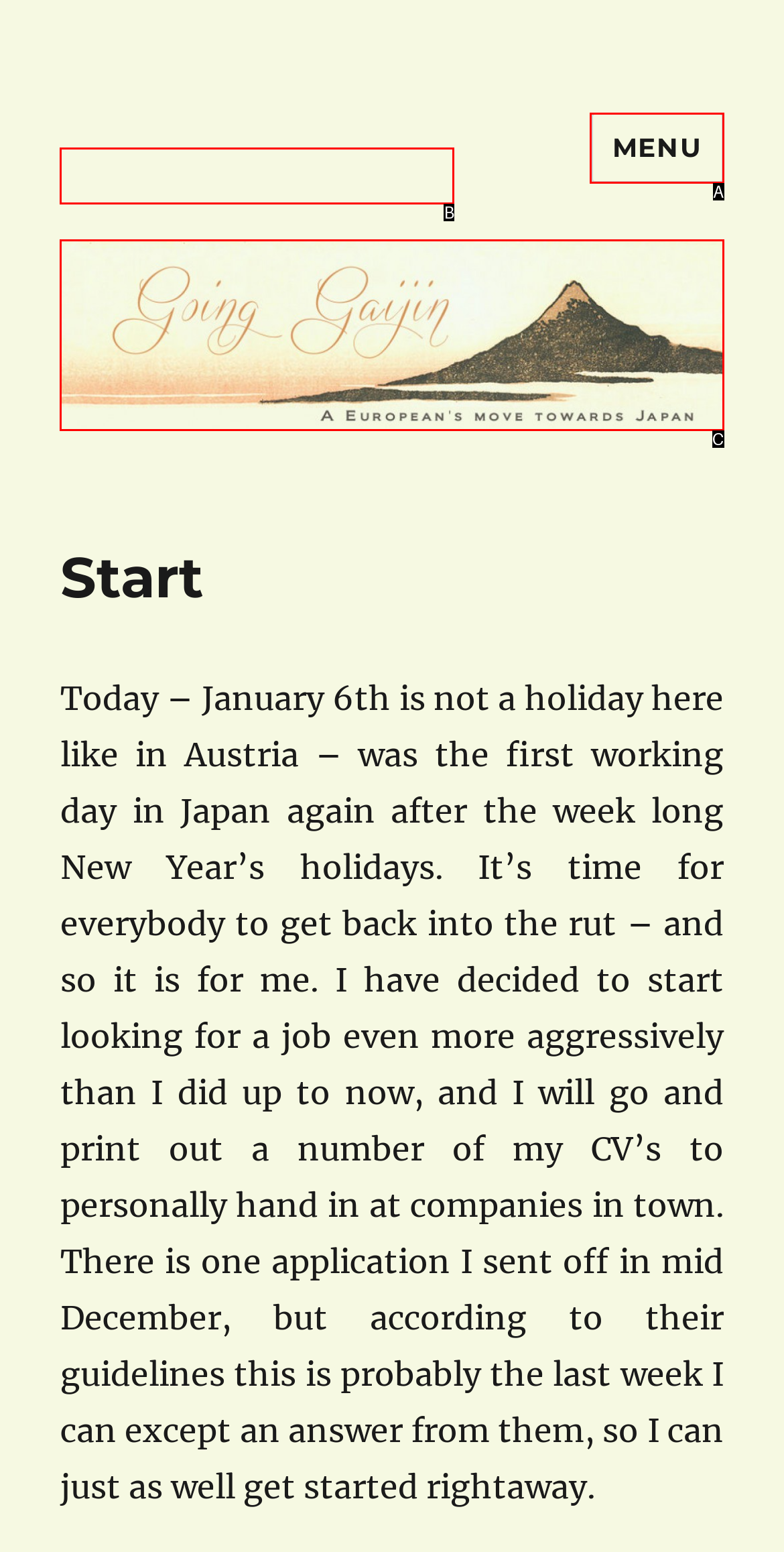Select the option that matches this description: goinggaijin.com
Answer by giving the letter of the chosen option.

B